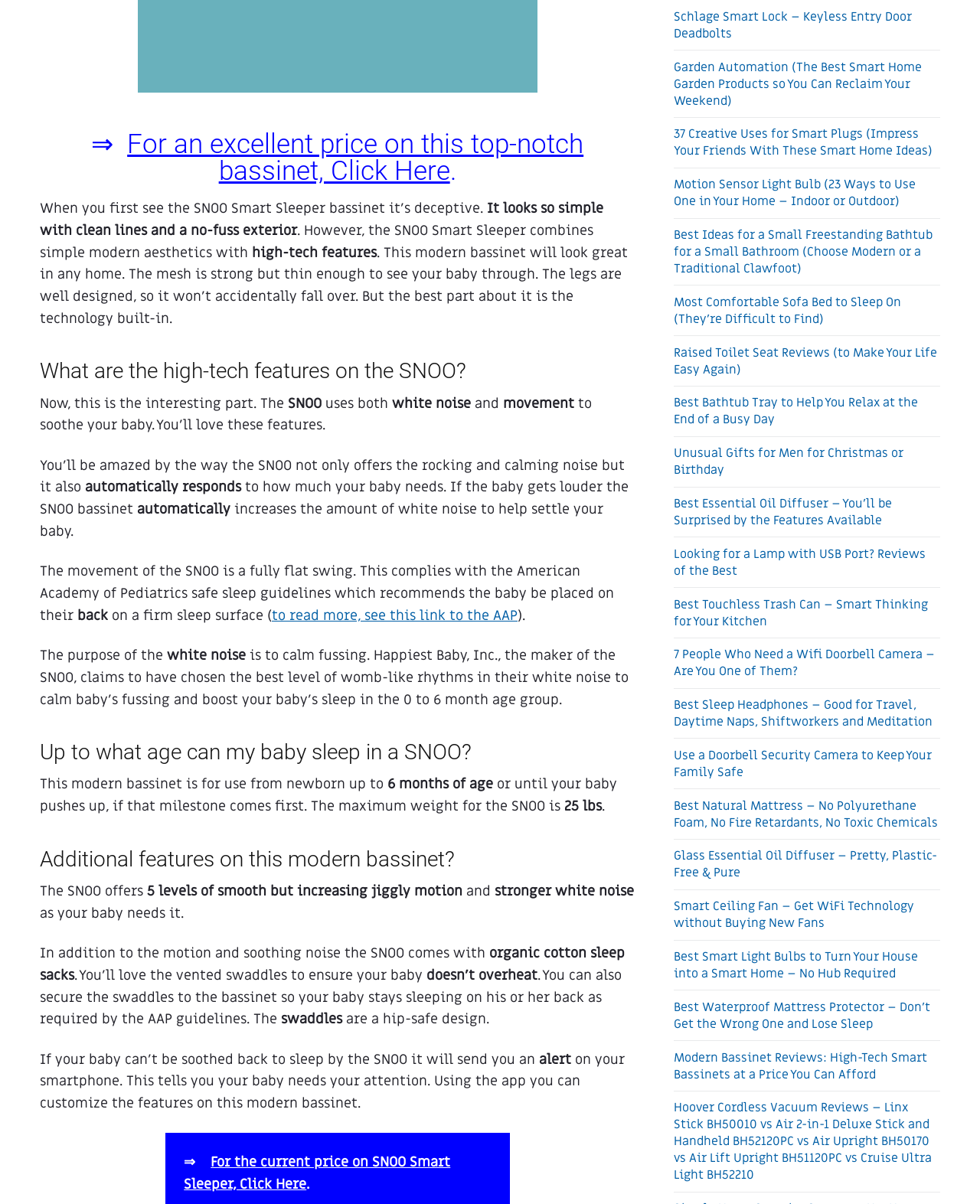Up to what age can a baby sleep in a SNOO?
Ensure your answer is thorough and detailed.

The webpage states that the SNOO bassinet is designed for use from newborn up to 6 months of age, or until the baby pushes up, whichever comes first.